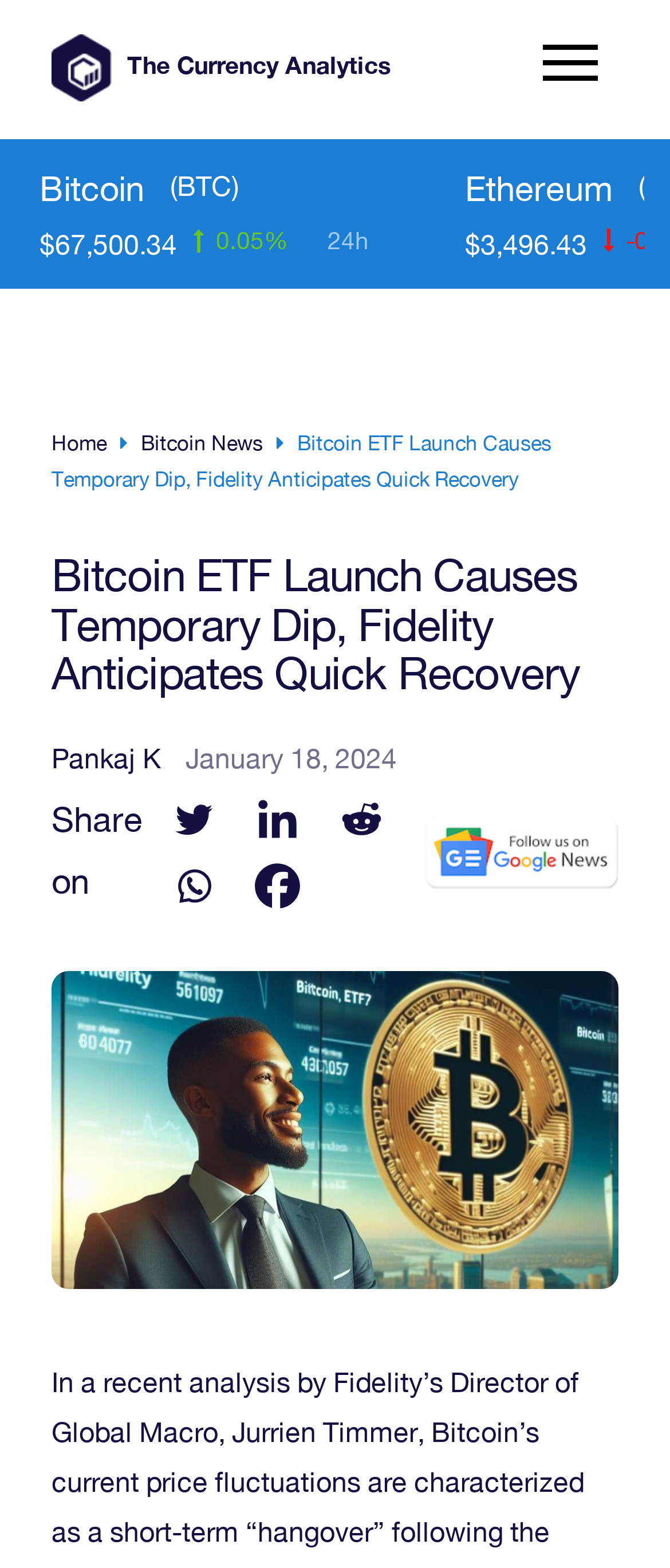Give the bounding box coordinates for the element described as: "parent_node: Share on".

[0.632, 0.515, 0.923, 0.57]